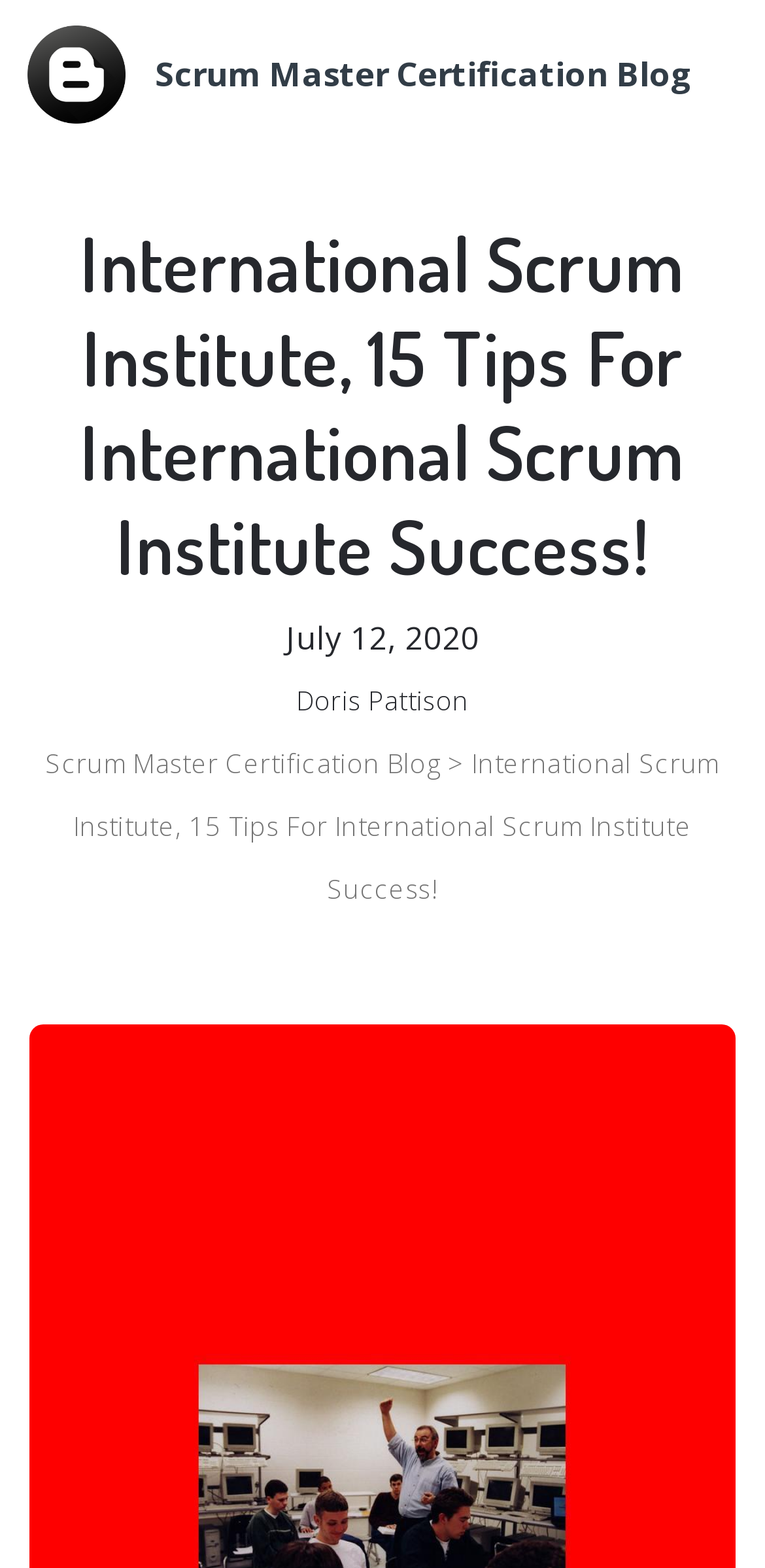Give a succinct answer to this question in a single word or phrase: 
Who is the author of the article?

Doris Pattison